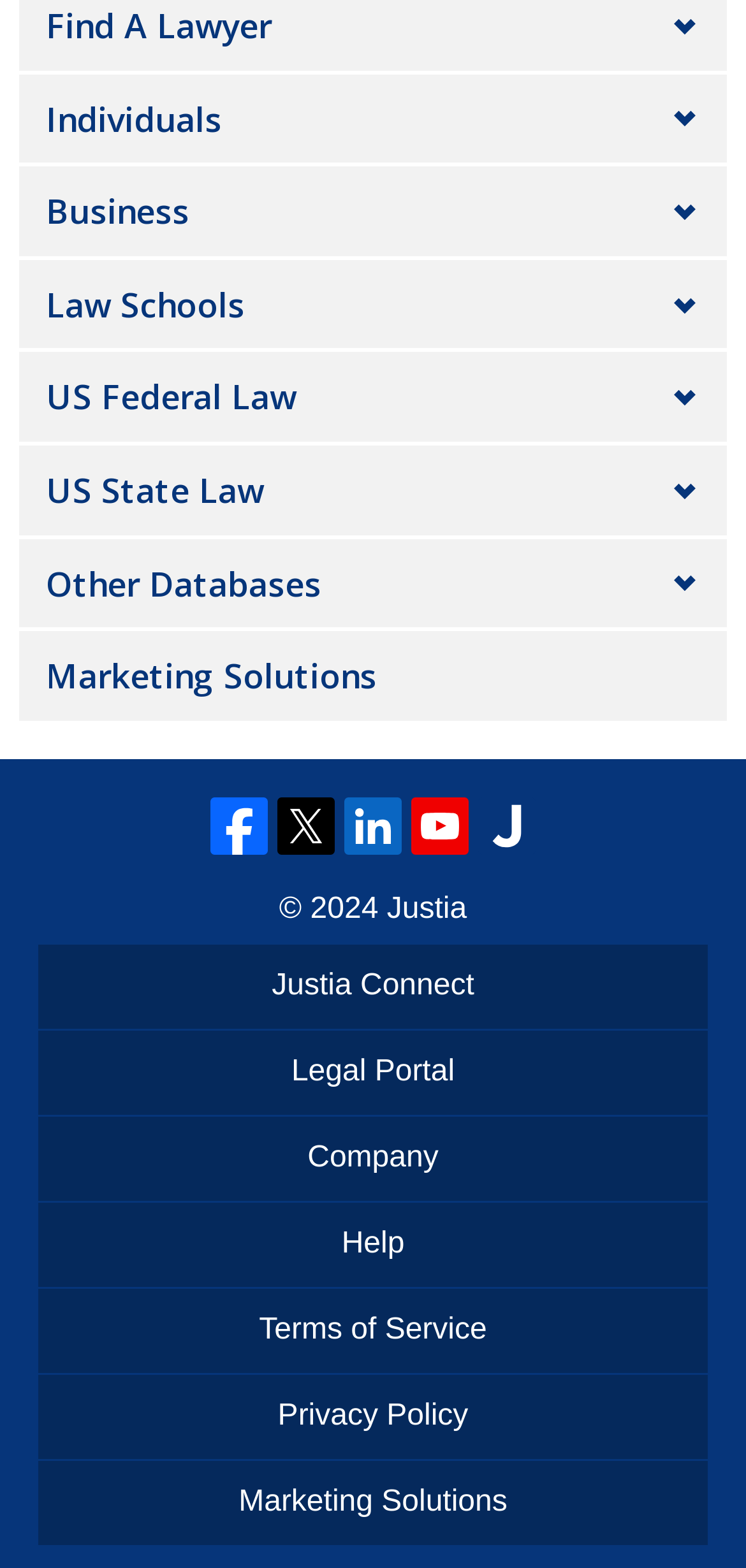How many social media links are there on the webpage? From the image, respond with a single word or brief phrase.

5